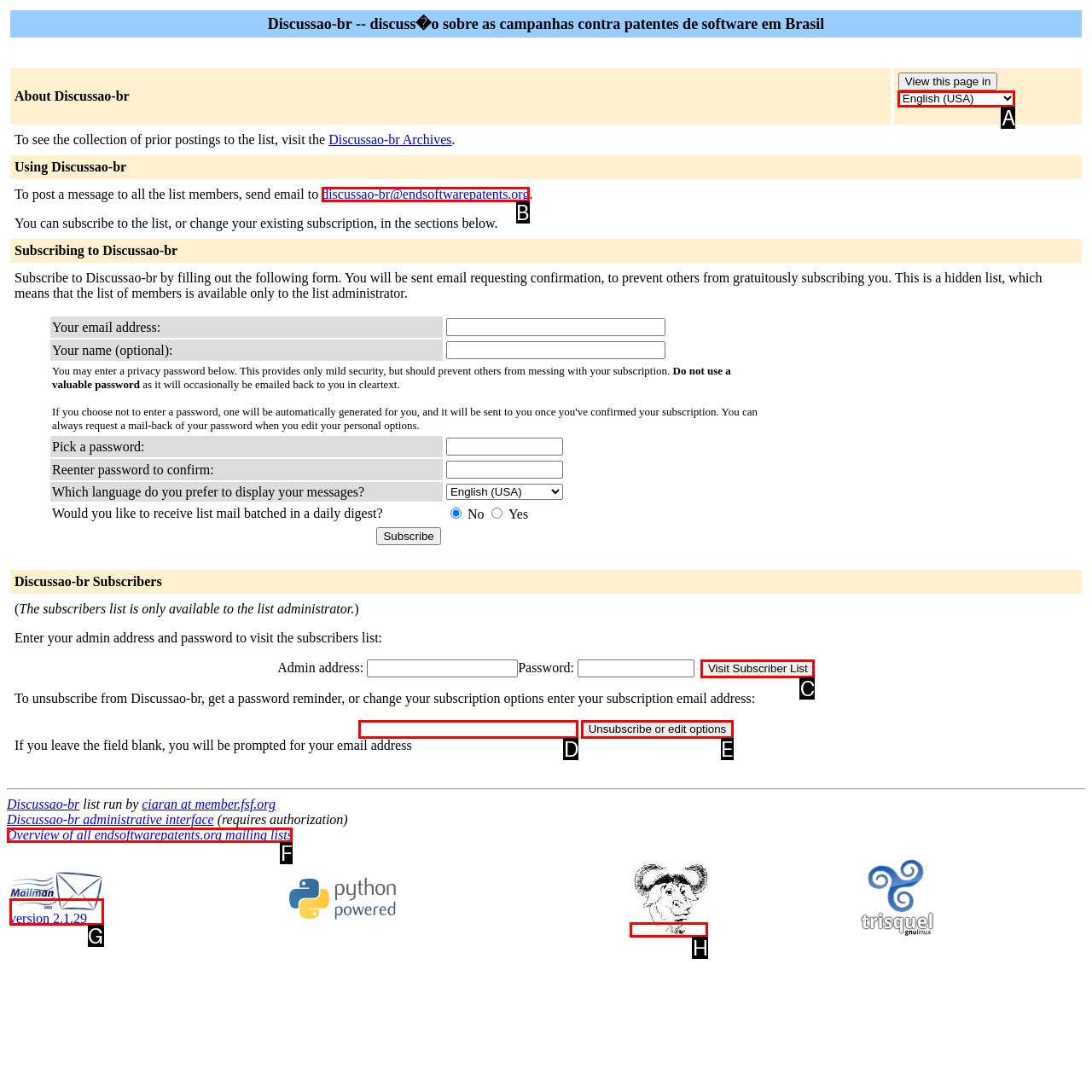From the choices given, find the HTML element that matches this description: alt="GNU's Not Unix". Answer with the letter of the selected option directly.

H